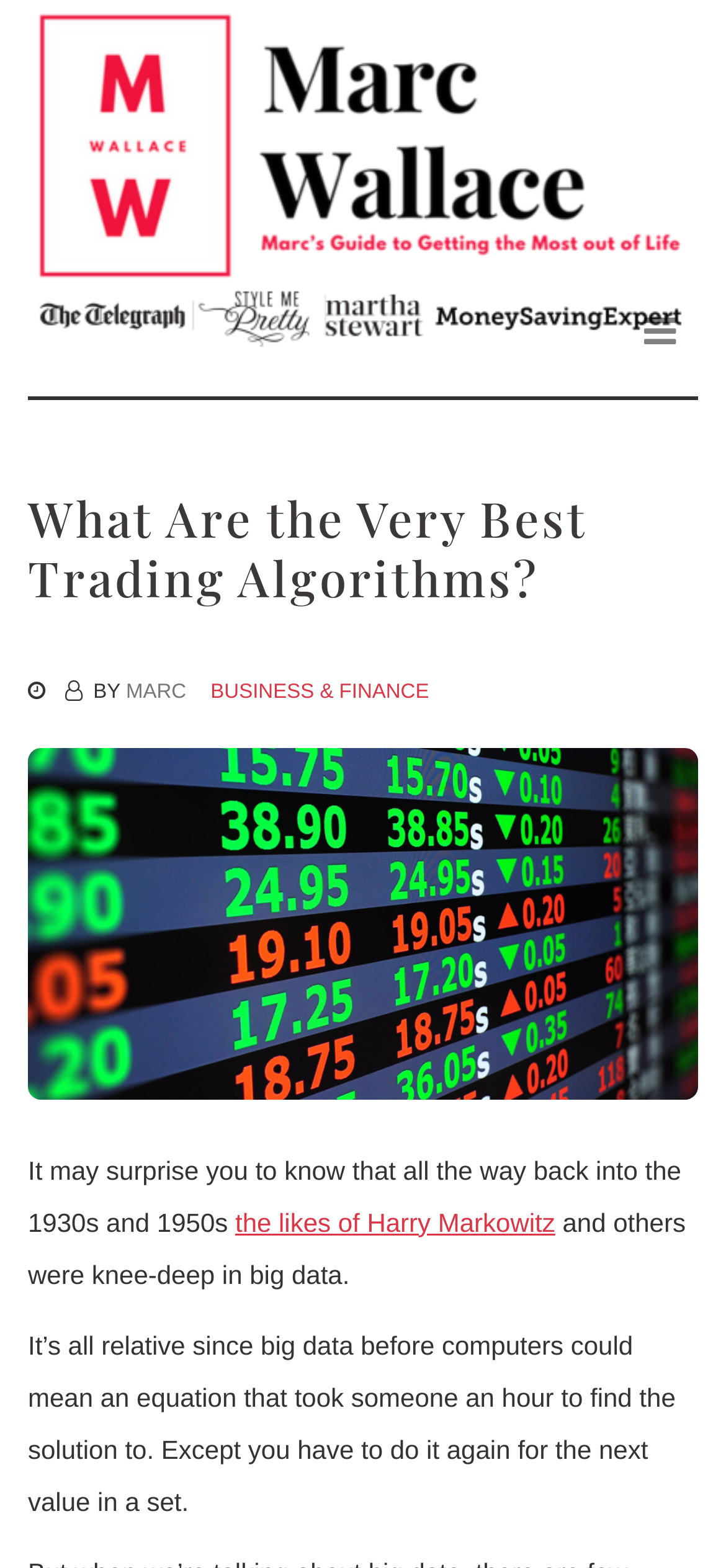Reply to the question with a brief word or phrase: Who is mentioned as being 'knee-deep in big data'?

Harry Markowitz